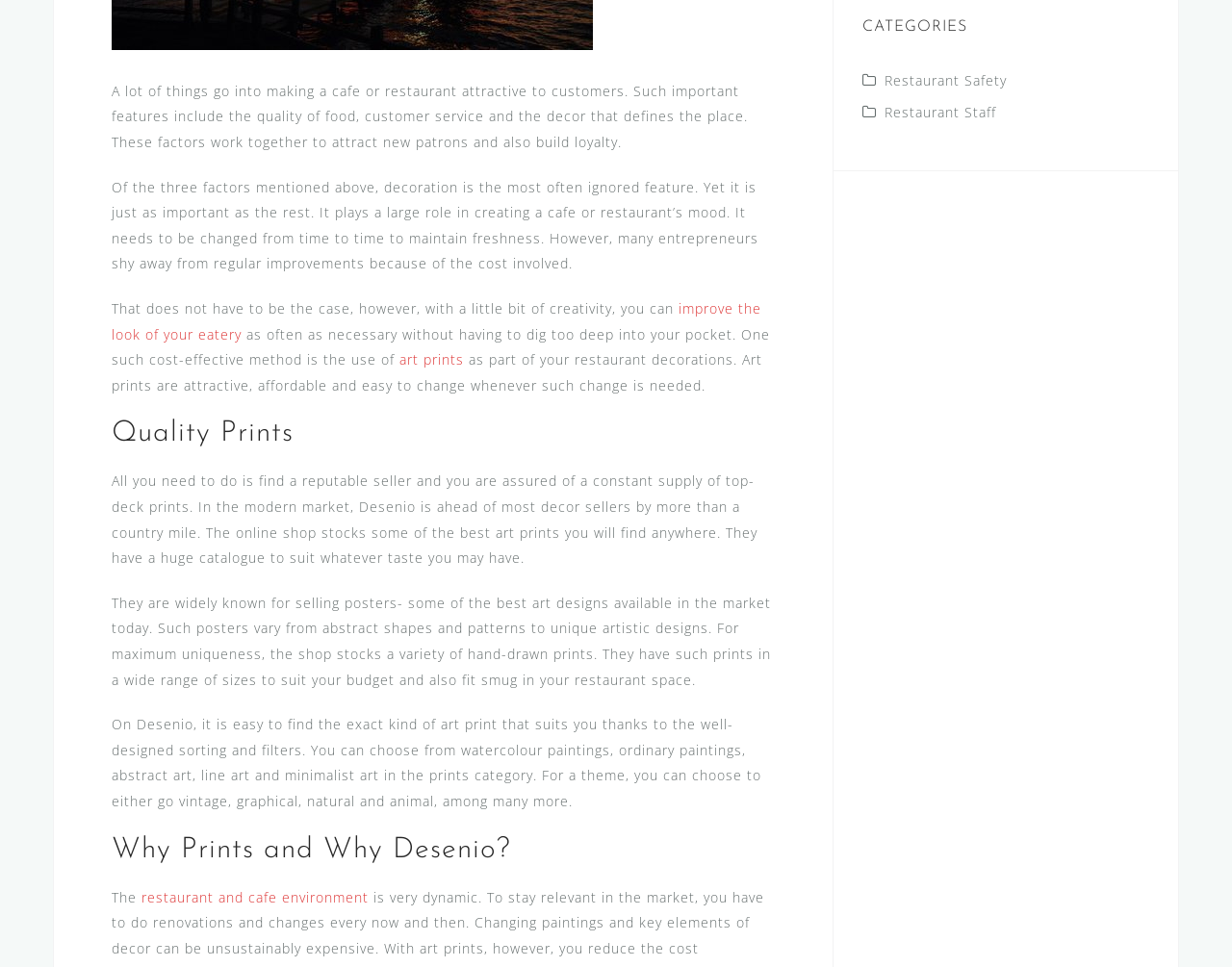Locate the UI element described as follows: "art prints". Return the bounding box coordinates as four float numbers between 0 and 1 in the order [left, top, right, bottom].

[0.324, 0.362, 0.377, 0.381]